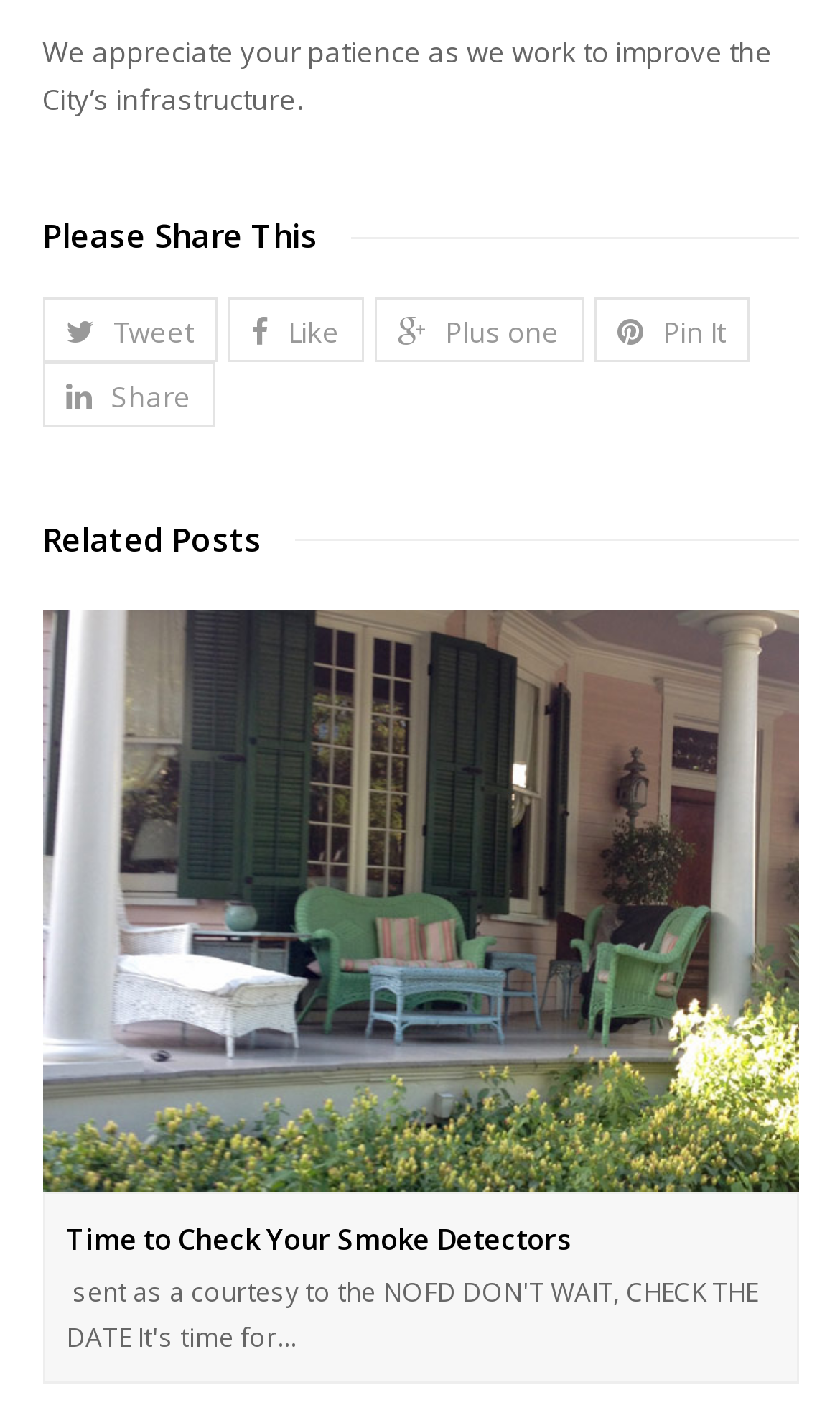What is the call-to-action below the message?
Look at the screenshot and respond with one word or a short phrase.

Share This